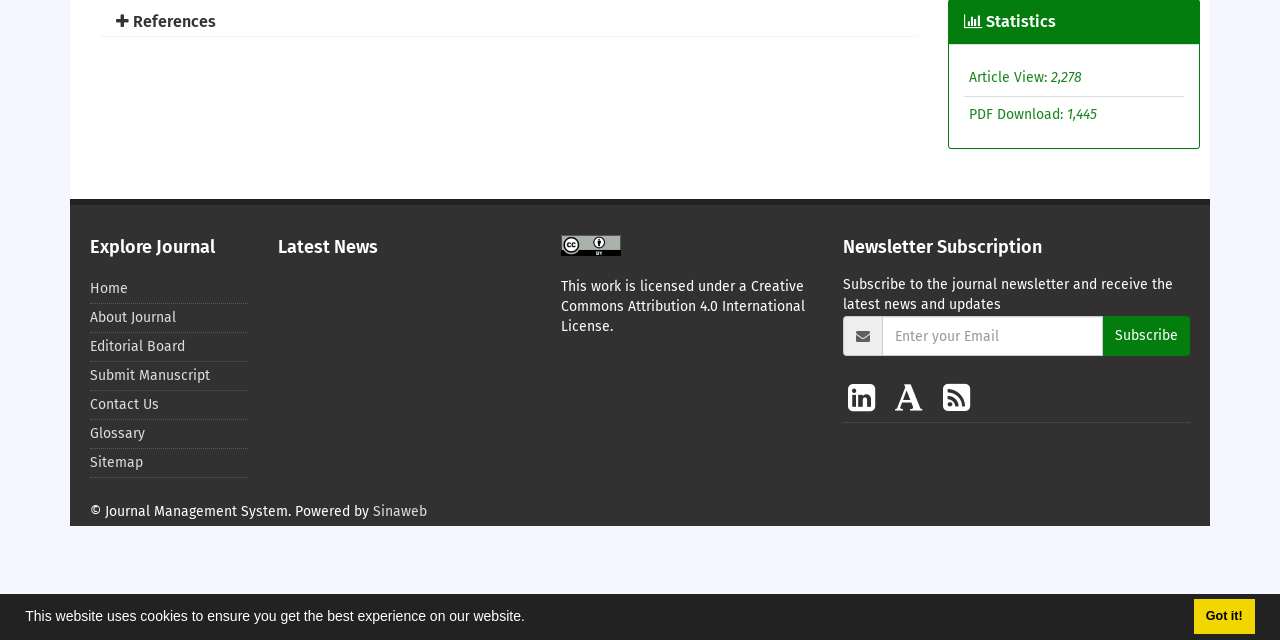Give the bounding box coordinates for this UI element: "Glossary". The coordinates should be four float numbers between 0 and 1, arranged as [left, top, right, bottom].

[0.07, 0.664, 0.113, 0.691]